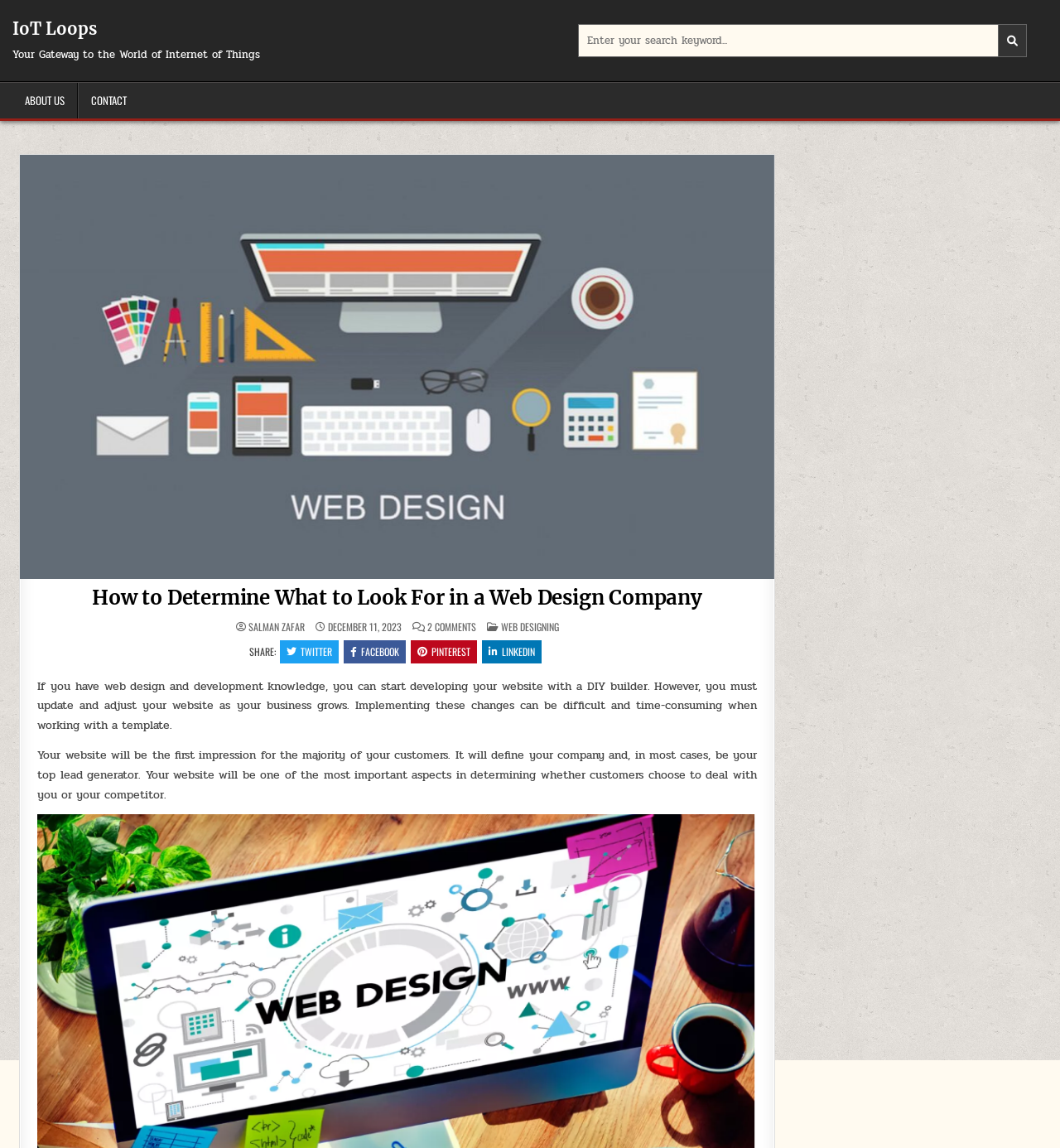Locate the bounding box coordinates of the area you need to click to fulfill this instruction: 'View movie information for The Infernal Trio'. The coordinates must be in the form of four float numbers ranging from 0 to 1: [left, top, right, bottom].

None